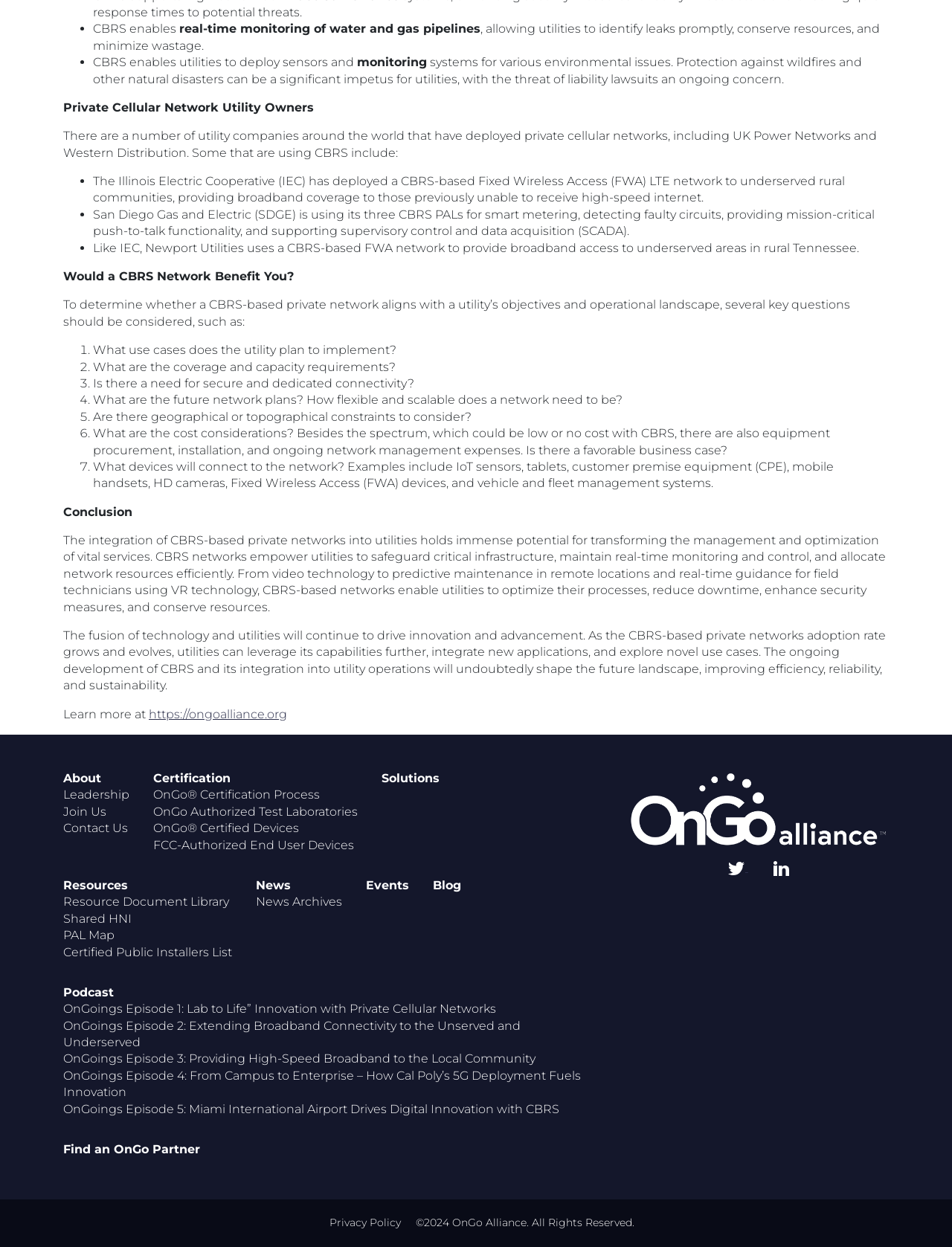Point out the bounding box coordinates of the section to click in order to follow this instruction: "Visit the About page".

[0.066, 0.618, 0.106, 0.63]